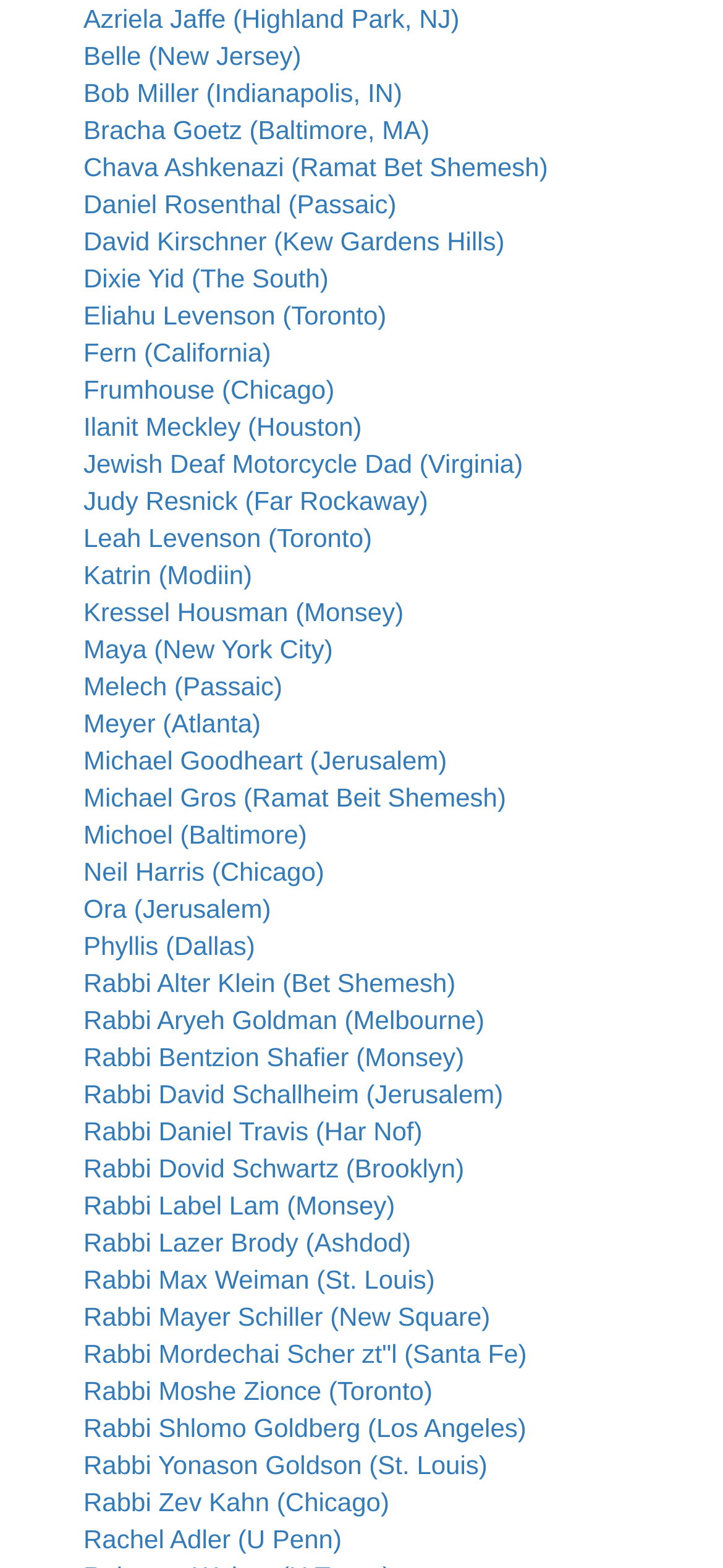Locate the bounding box coordinates of the UI element described by: "Rabbi Label Lam (Monsey)". The bounding box coordinates should consist of four float numbers between 0 and 1, i.e., [left, top, right, bottom].

[0.115, 0.76, 0.546, 0.778]